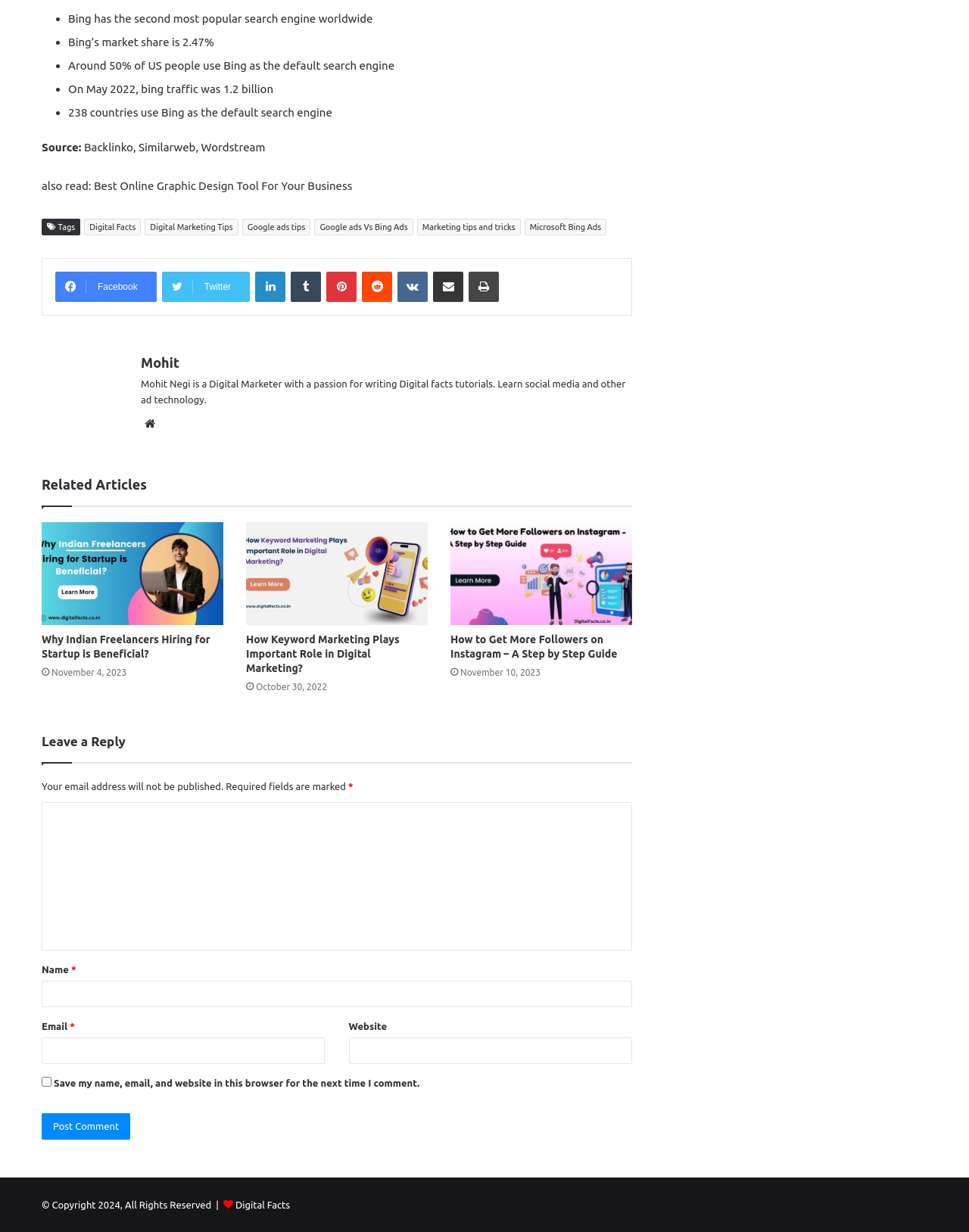Identify the bounding box coordinates of the part that should be clicked to carry out this instruction: "Click on the link to read 'Best Online Graphic Design Tool For Your Business'".

[0.097, 0.146, 0.364, 0.156]